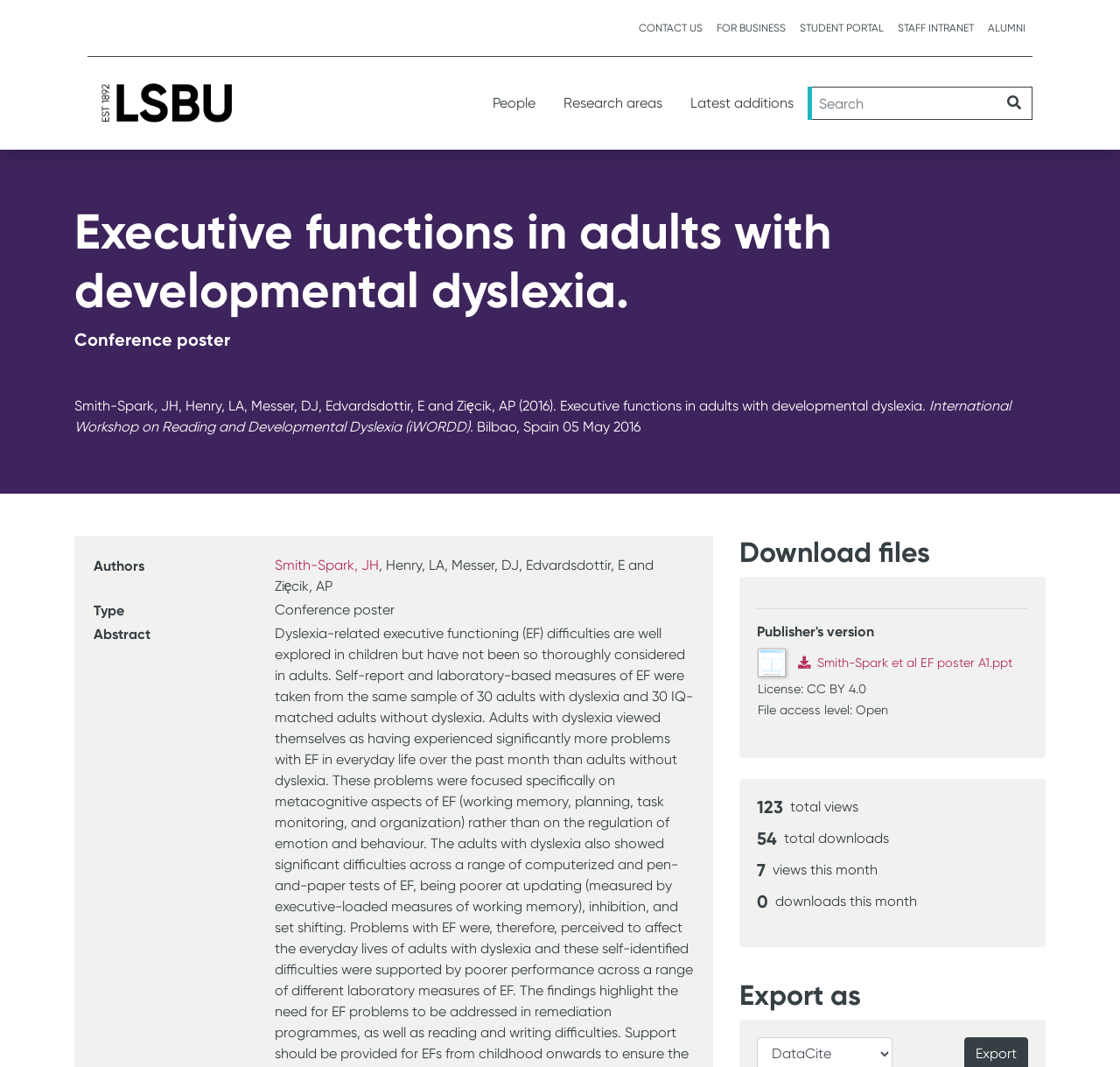Provide an in-depth caption for the contents of the webpage.

The webpage is about a research paper titled "Executive functions in adults with developmental dyslexia." by LSBU Open Research. At the top, there are five links: "CONTACT US", "FOR BUSINESS", "STUDENT PORTAL", "STAFF INTRANET", and "ALUMNI", aligned horizontally. Below these links, there is a logo of LSBU Open Research, accompanied by a link to the organization's page.

The main content of the page is divided into sections. The first section displays the title of the research paper, "Executive functions in adults with developmental dyslexia.", followed by a brief description, "Conference poster". Below this, there is a horizontal separator line.

The next section provides details about the research paper, including the authors, "Smith-Spark, JH, Henry, LA, Messer, DJ, Edvardsdottir, E and Zięcik, AP", and the publication information, "International Workshop on Reading and Developmental Dyslexia (iWORDD)" in Bilbao, Spain on May 5, 2016.

Following this, there is a table with two rows, displaying the authors and the type of publication, which is a conference poster. Below the table, there is a section titled "Download files", which contains a table with a single row, providing a link to download the publisher's version of the research paper.

To the right of the download section, there are four sections displaying statistics about the research paper, including the total views, total downloads, views this month, and downloads this month. Each section has a heading with a number and a brief description.

At the bottom of the page, there is a section titled "Export as", which likely provides options to export the research paper in different formats.